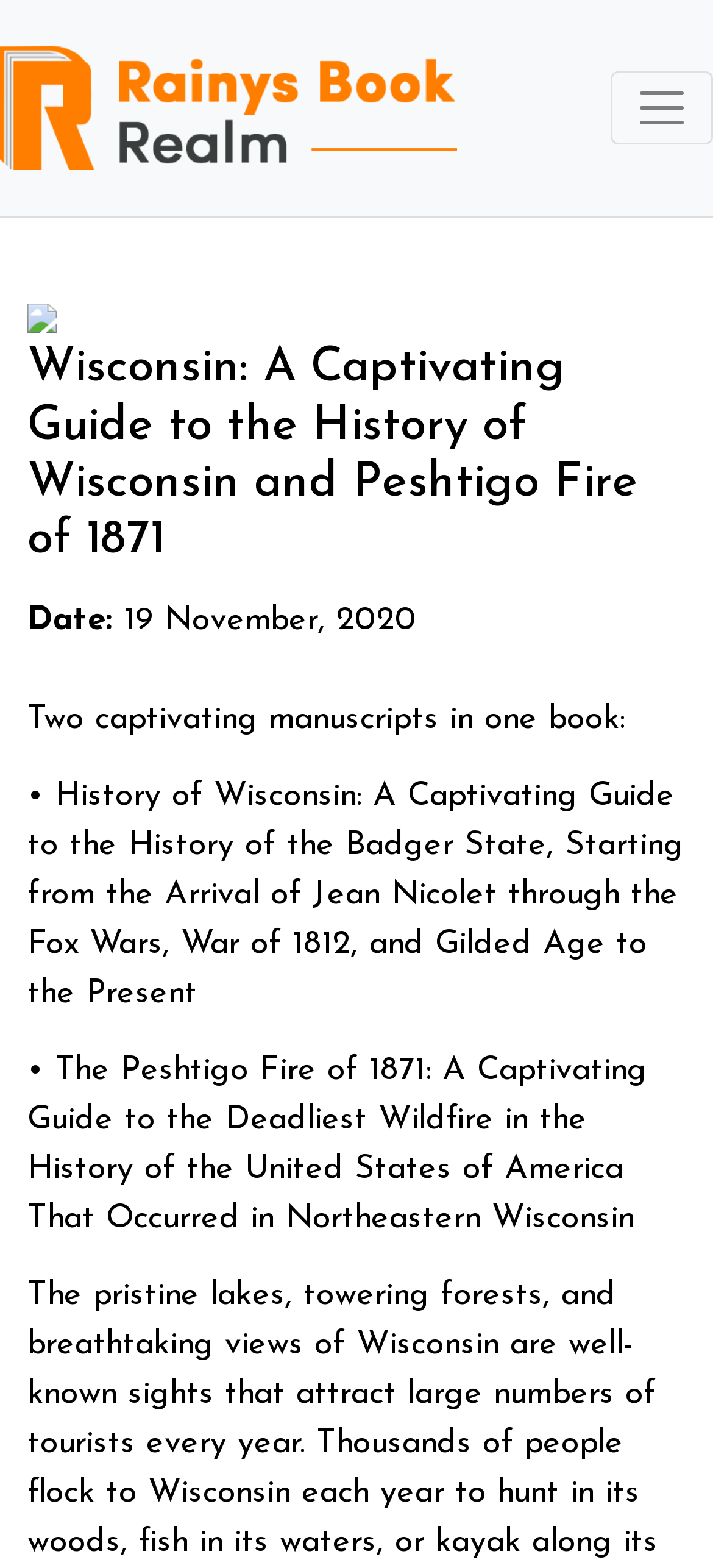Identify the bounding box coordinates for the UI element that matches this description: "alt="Rainysbookrealm"".

[0.0, 0.023, 0.641, 0.115]